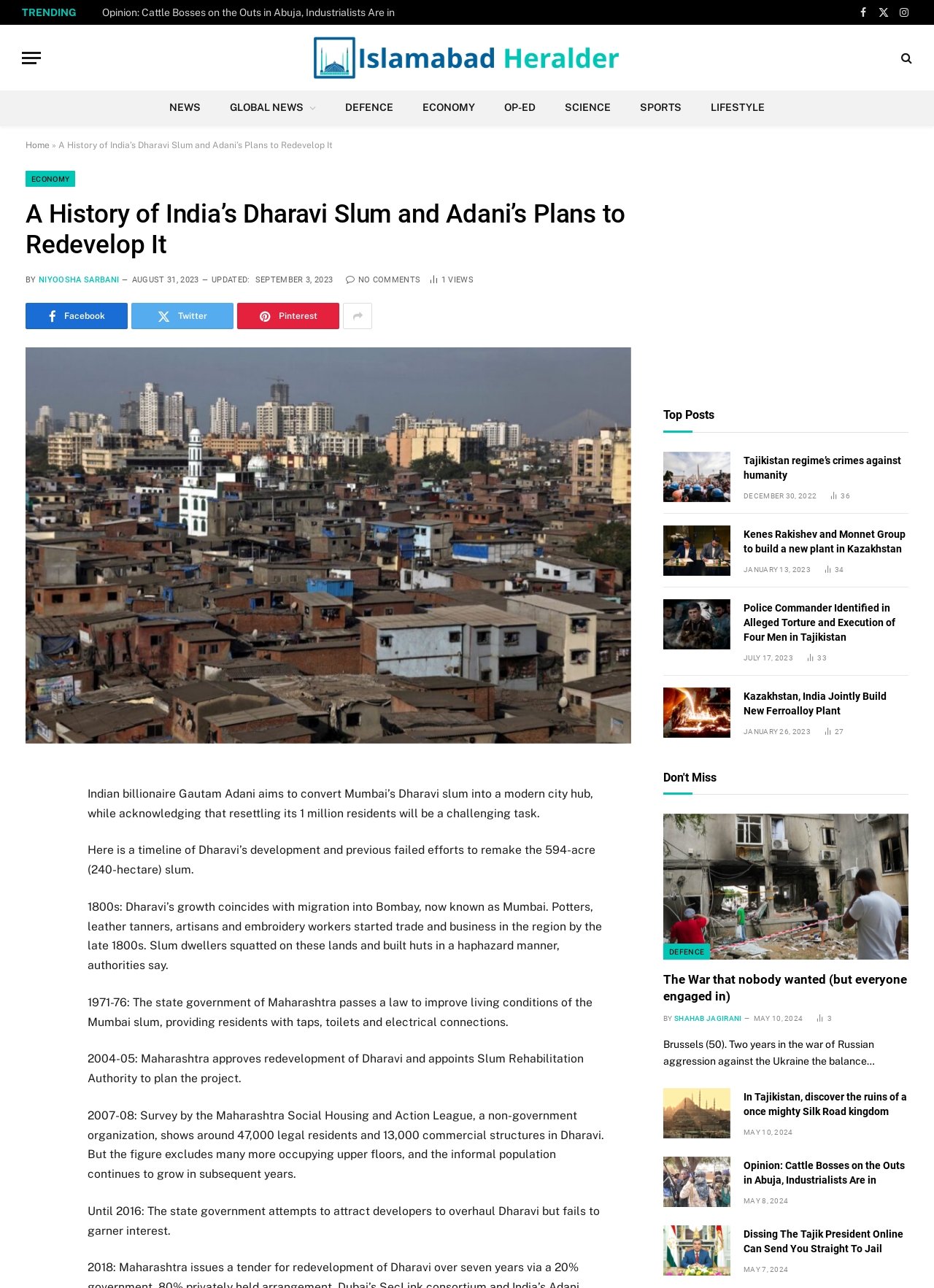For the following element description, predict the bounding box coordinates in the format (top-left x, top-left y, bottom-right x, bottom-right y). All values should be floating point numbers between 0 and 1. Description: https://grad.wisc.edu/professional-development/individual-development-plan/

None